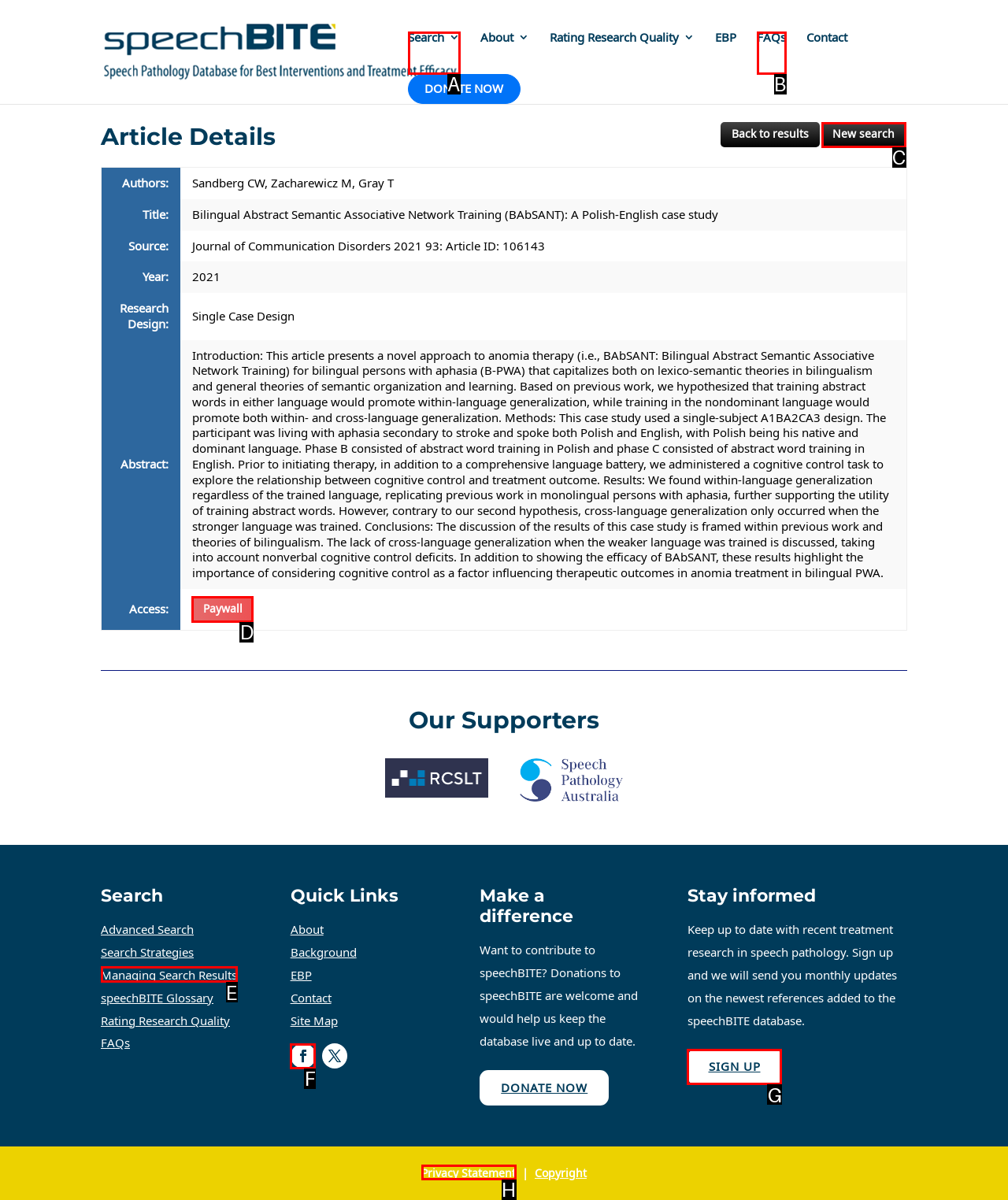Determine the option that best fits the description: New search
Reply with the letter of the correct option directly.

C